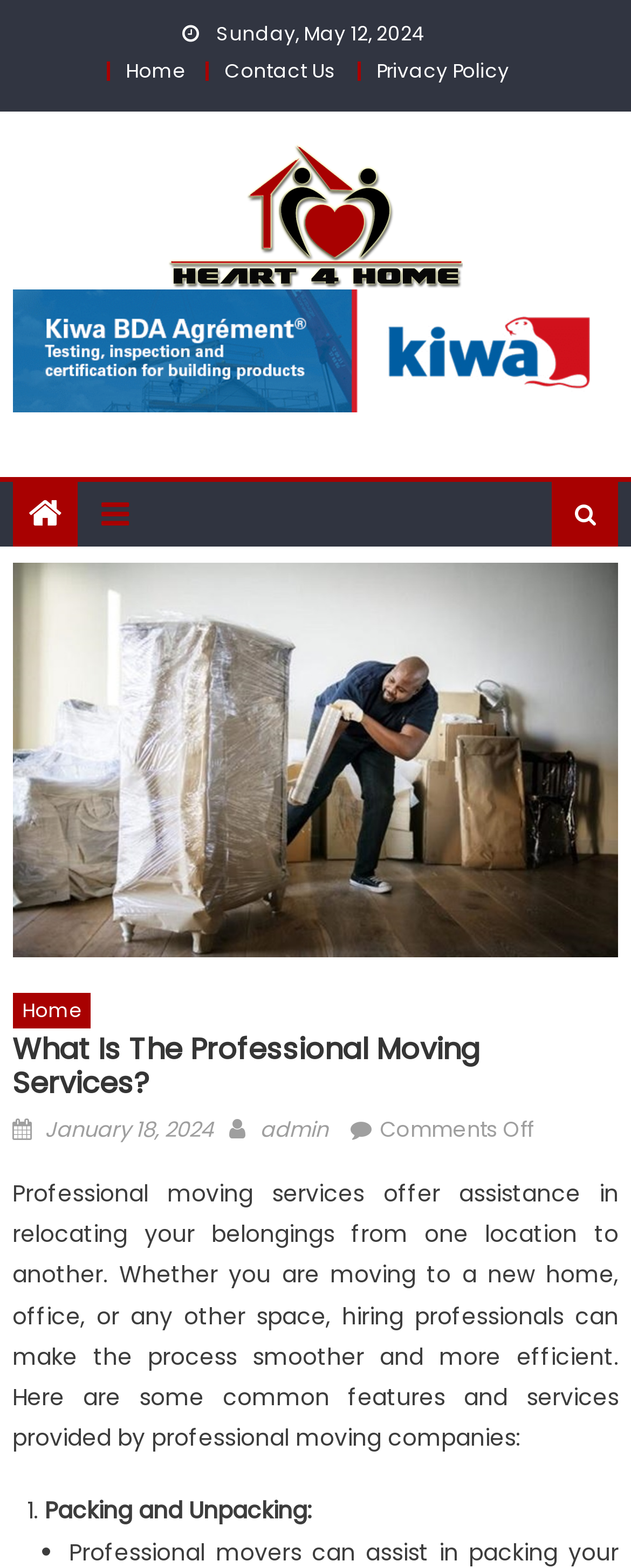What is the first feature of professional moving services?
Using the picture, provide a one-word or short phrase answer.

Packing and Unpacking